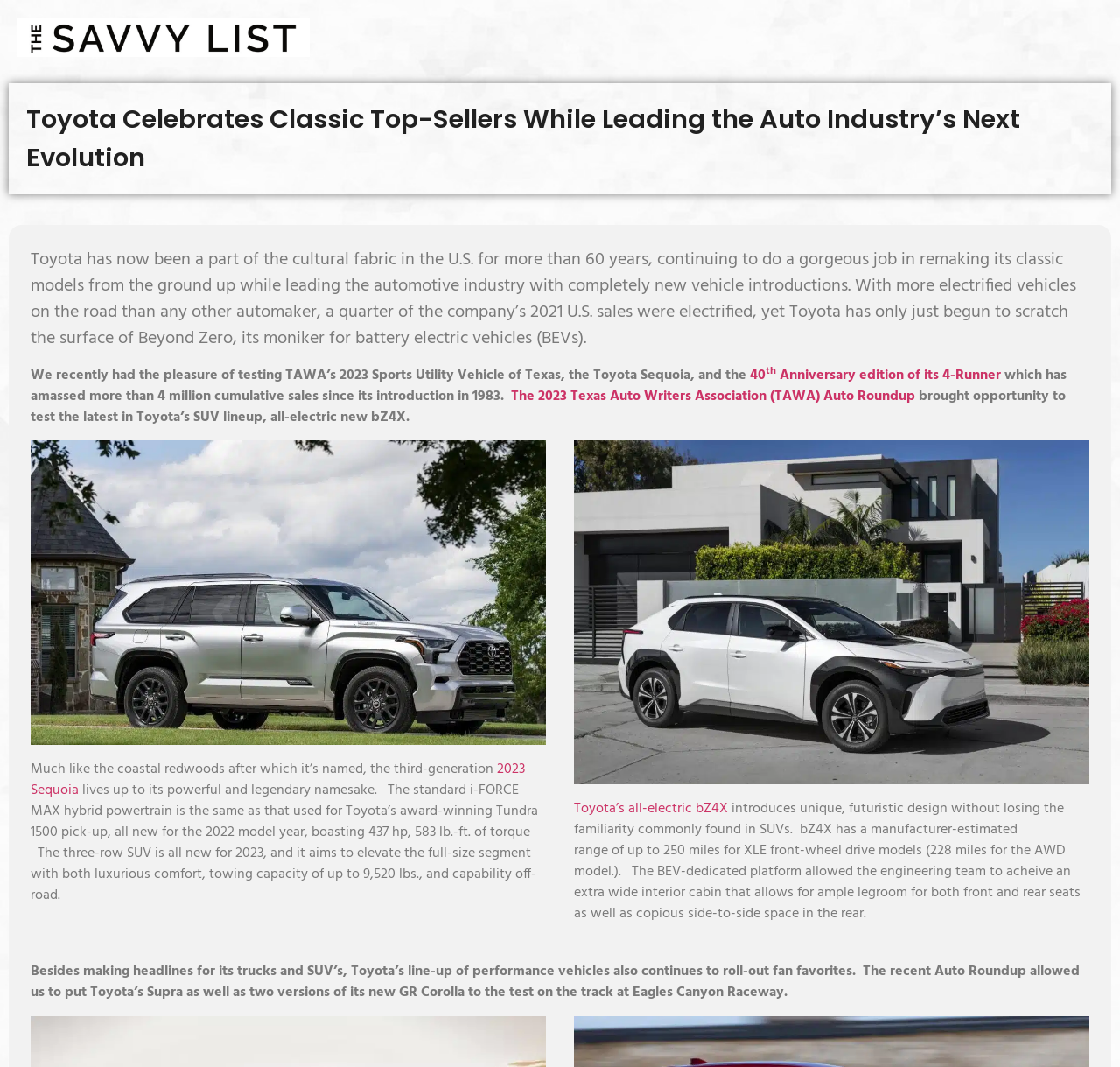Please answer the following question using a single word or phrase: 
What is the name of the SUV model tested by TAWA?

Toyota Sequoia